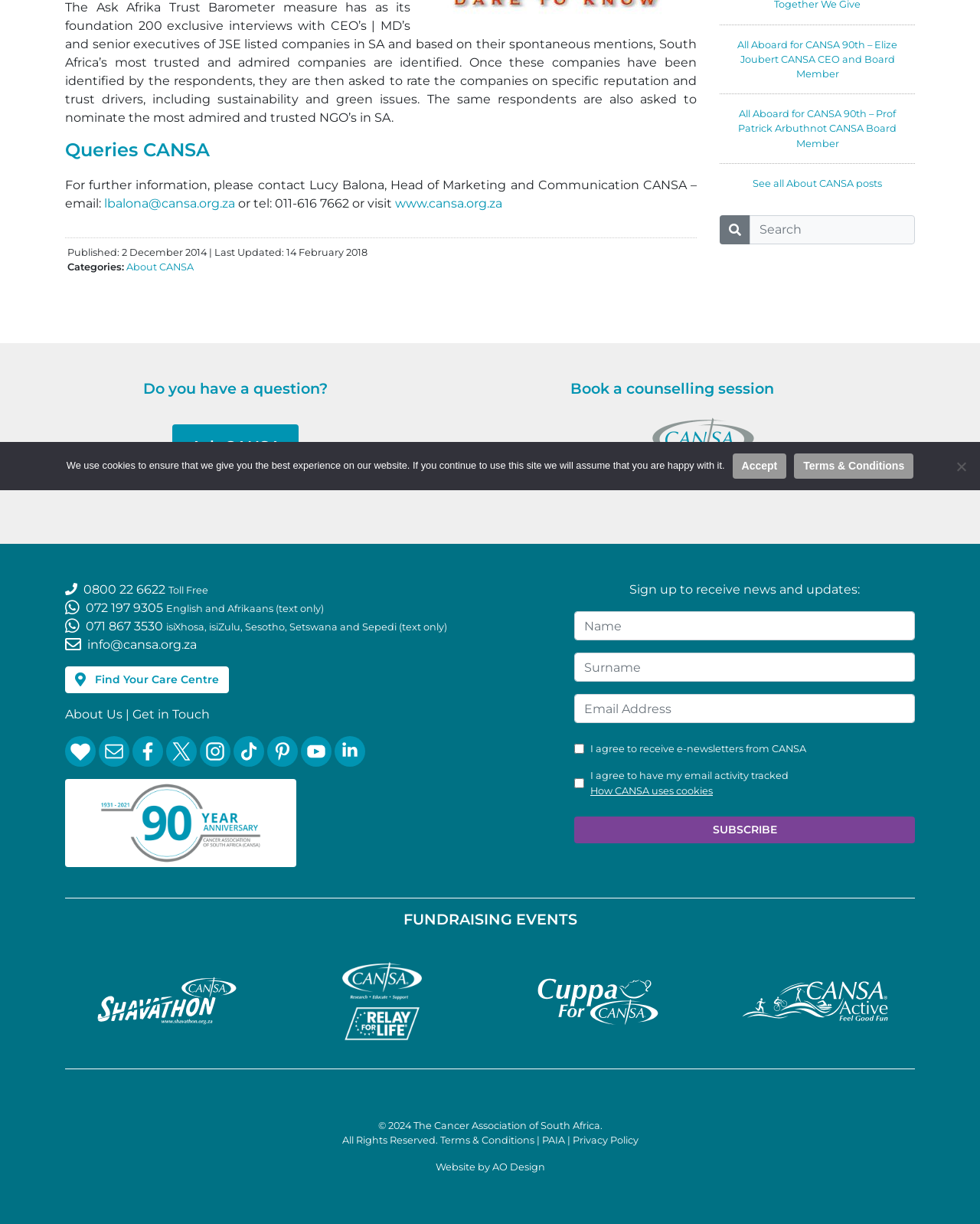Based on the provided description, "Find Your Care Centre", find the bounding box of the corresponding UI element in the screenshot.

[0.066, 0.545, 0.234, 0.567]